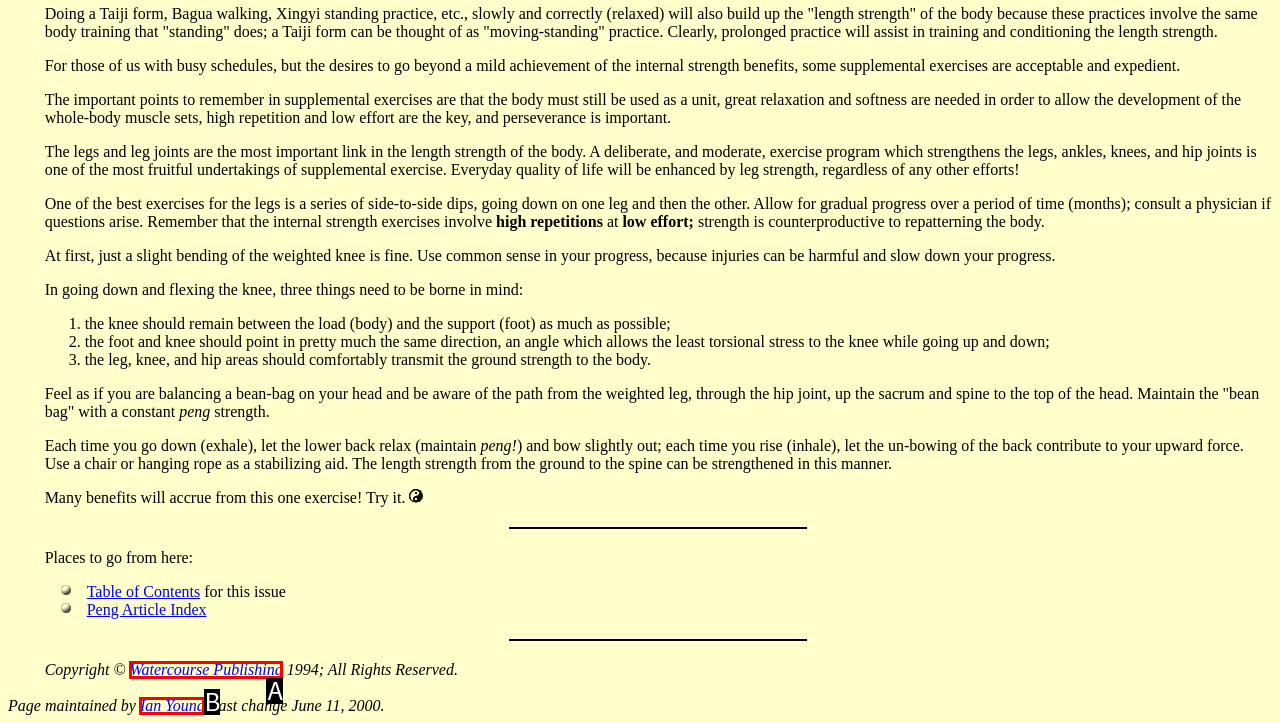Find the option that fits the given description: Disclaimer
Answer with the letter representing the correct choice directly.

None